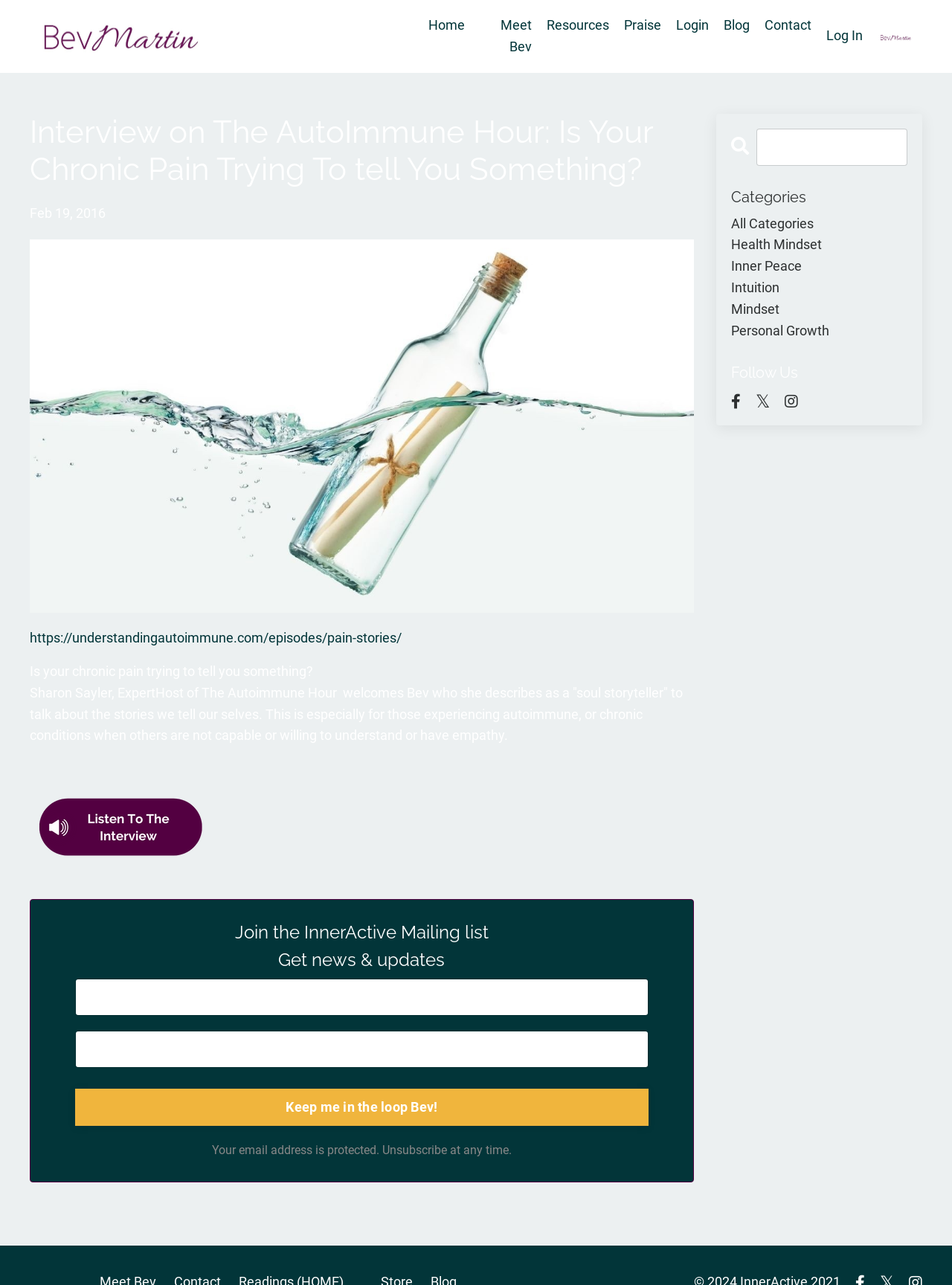What is the topic of the interview discussed on this webpage?
Can you offer a detailed and complete answer to this question?

The webpage has a heading that says 'Interview on The AutoImmune Hour: Is Your Chronic Pain Trying To tell You Something?' which suggests that the topic of the interview is related to chronic pain.